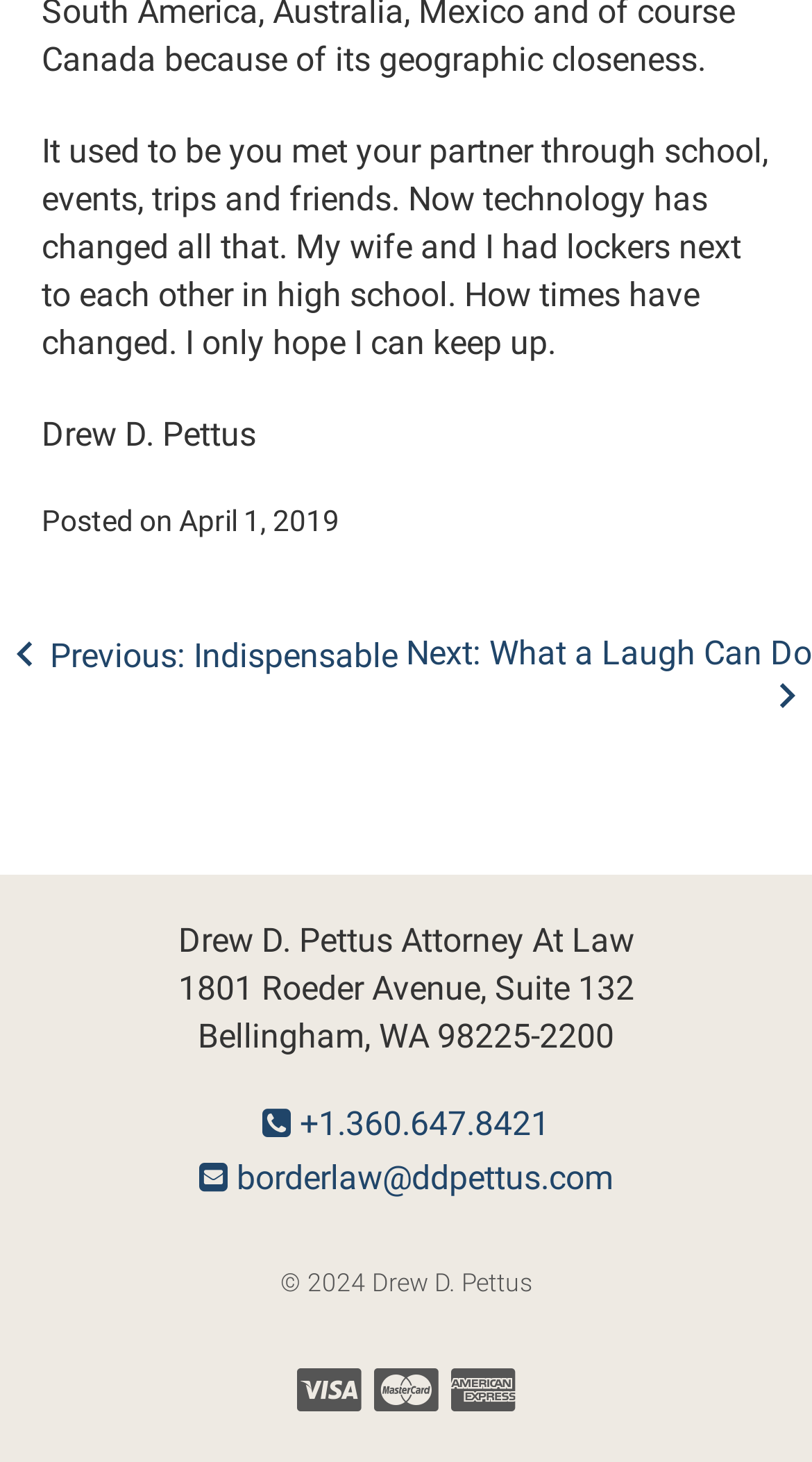How many navigation links are there?
From the image, provide a succinct answer in one word or a short phrase.

2